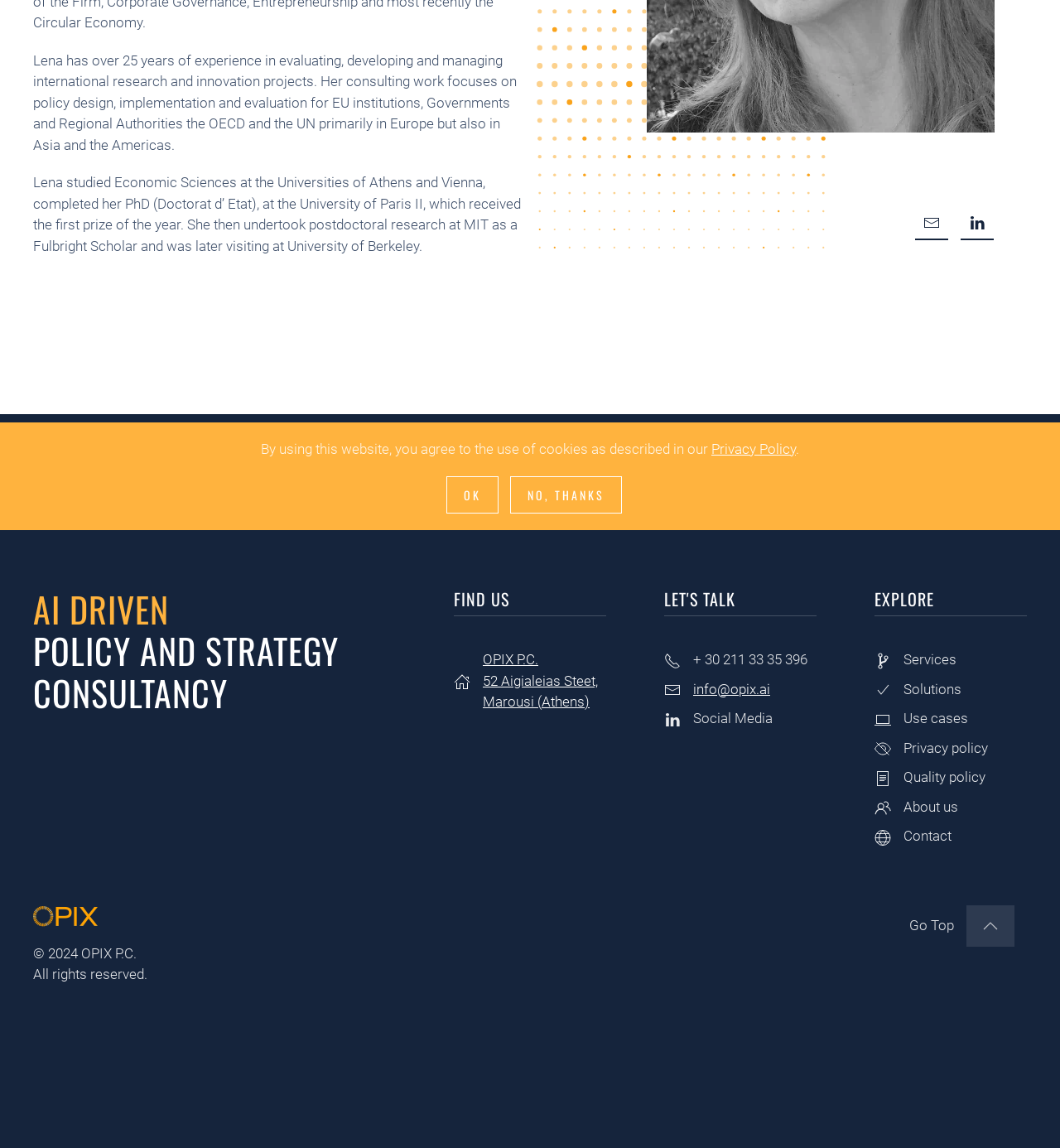Provide the bounding box coordinates of the HTML element this sentence describes: "Use cases".

[0.825, 0.617, 0.969, 0.635]